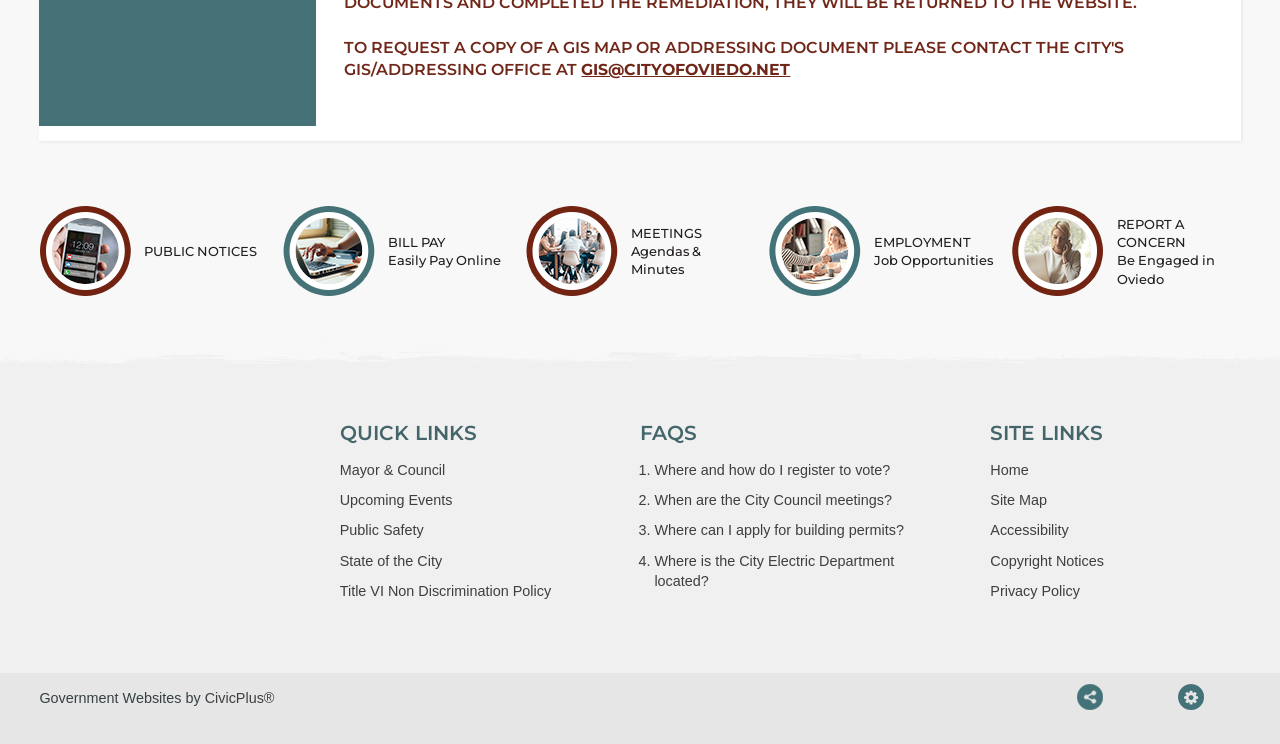Provide a one-word or short-phrase response to the question:
What are the quick links available on the webpage?

Mayor & Council, Upcoming Events, Public Safety, State of the City, Title VI Non Discrimination Policy